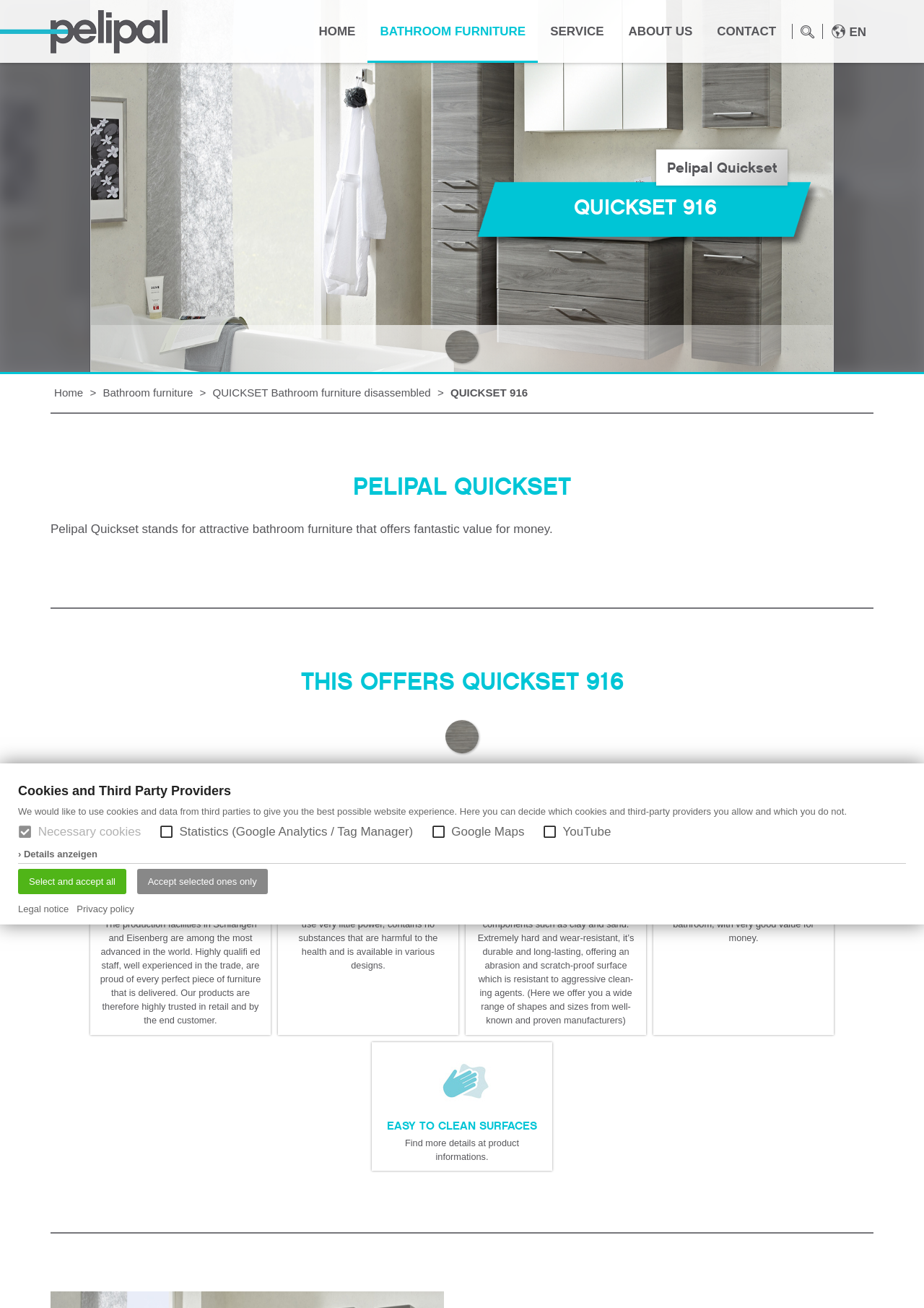Please determine the bounding box coordinates of the area that needs to be clicked to complete this task: 'Click on the 'HOME' link'. The coordinates must be four float numbers between 0 and 1, formatted as [left, top, right, bottom].

[0.332, 0.0, 0.398, 0.048]